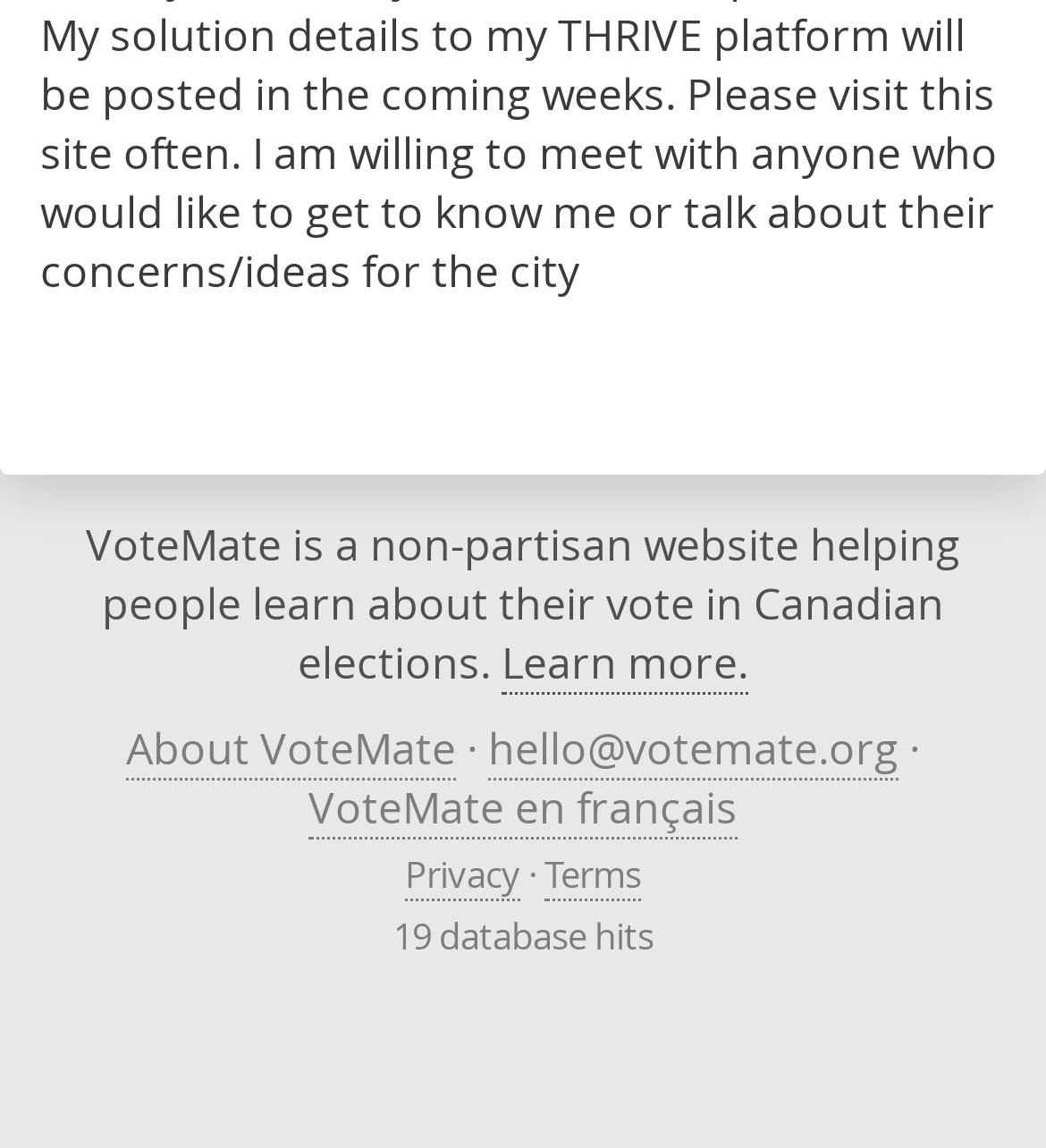What is the language option available on the webpage?
Use the information from the image to give a detailed answer to the question.

The link element 'VoteMate en français' suggests that the webpage provides a language option for French-speaking users.